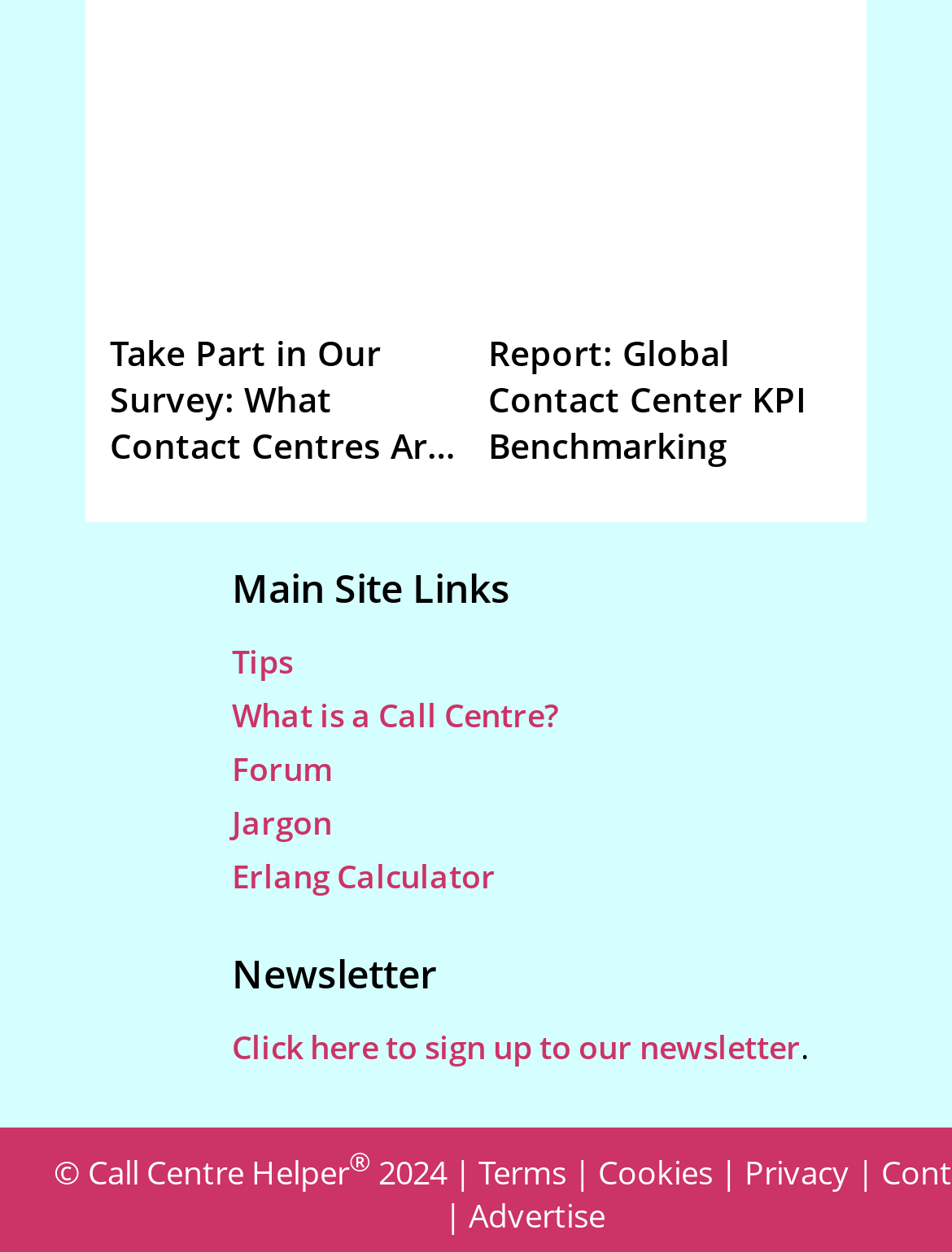How can users stay updated with the latest news from this website?
Kindly give a detailed and elaborate answer to the question.

The text 'Click here to sign up to our newsletter' indicates that users can stay updated with the latest news and information from this website by signing up for their newsletter.